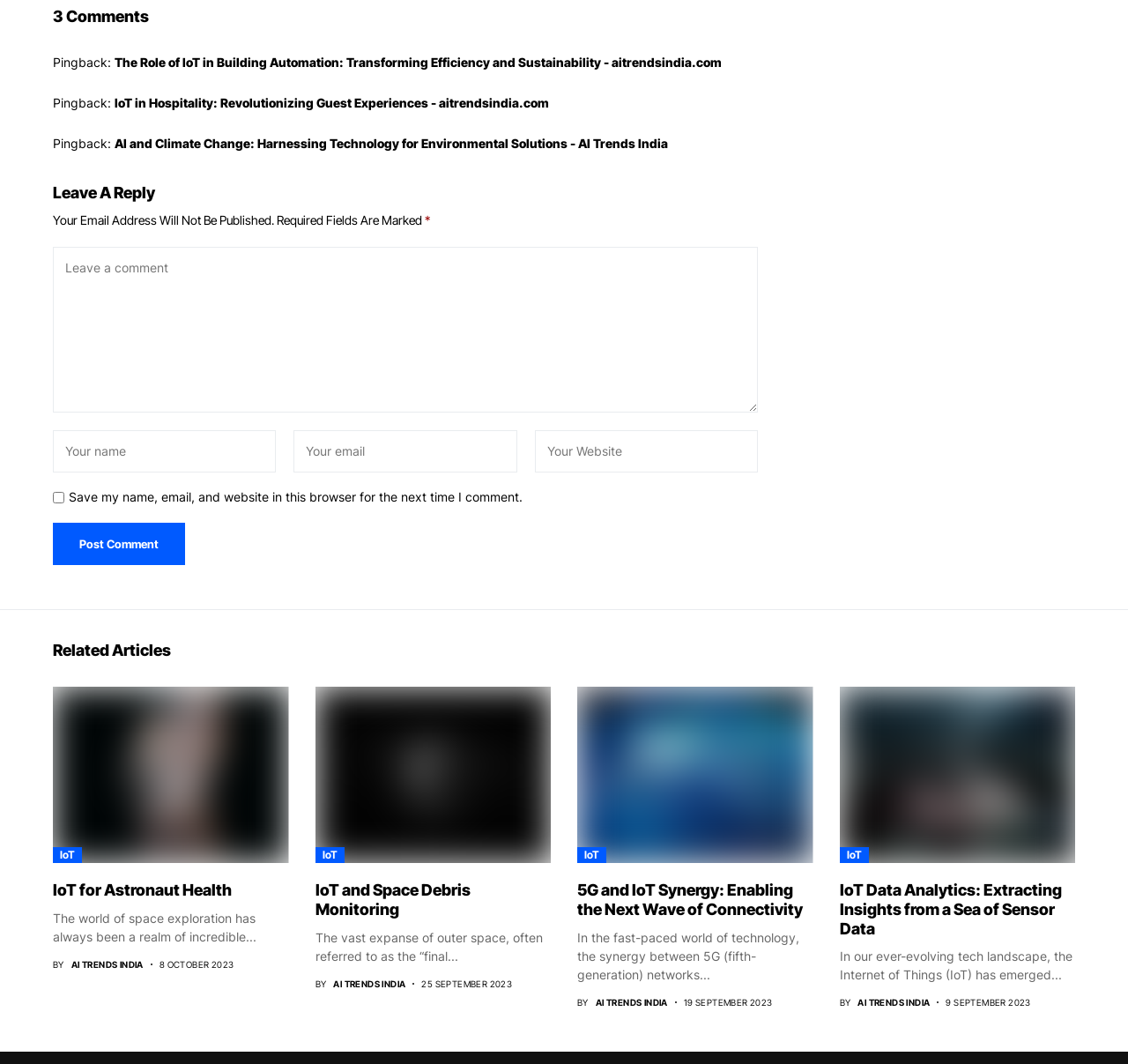Please respond to the question using a single word or phrase:
What is the function of the button 'Post Comment'?

To submit a comment